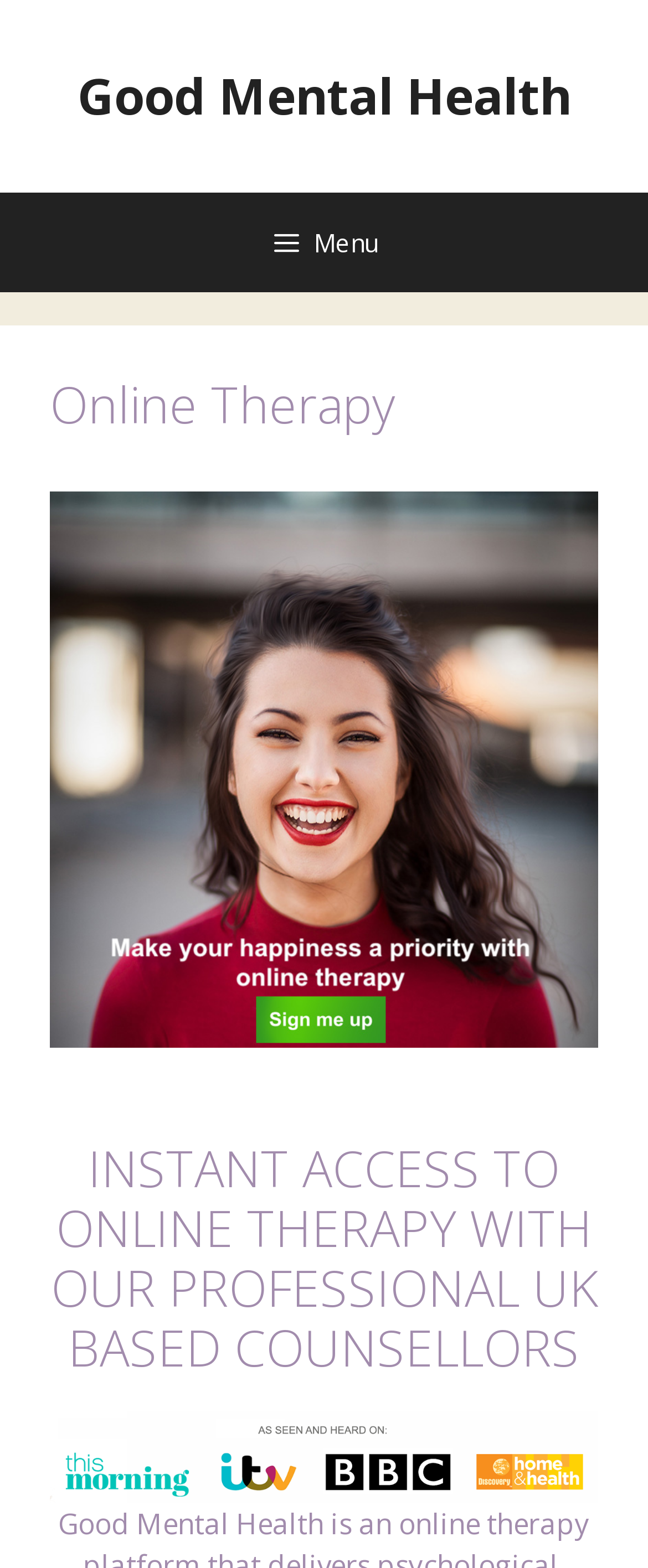Generate a comprehensive description of the contents of the webpage.

The webpage is about Good Mental Health, with a prominent banner at the top displaying the site's name. Below the banner, there is a primary navigation section with a menu button on the left side, which is not expanded by default. 

On the right side of the navigation section, there is a header section with a heading that reads "Online Therapy". Below the heading, there is a figure containing a link to "Online and text counselling" accompanied by an image. The link and image are positioned side by side. 

Further down, there is a prominent heading that reads "INSTANT ACCESS TO ONLINE THERAPY WITH OUR PROFESSIONAL UK BASED COUNSELLORS", which is centered and takes up a significant amount of space. Below this heading, there is another figure, which is positioned at the bottom of the page.